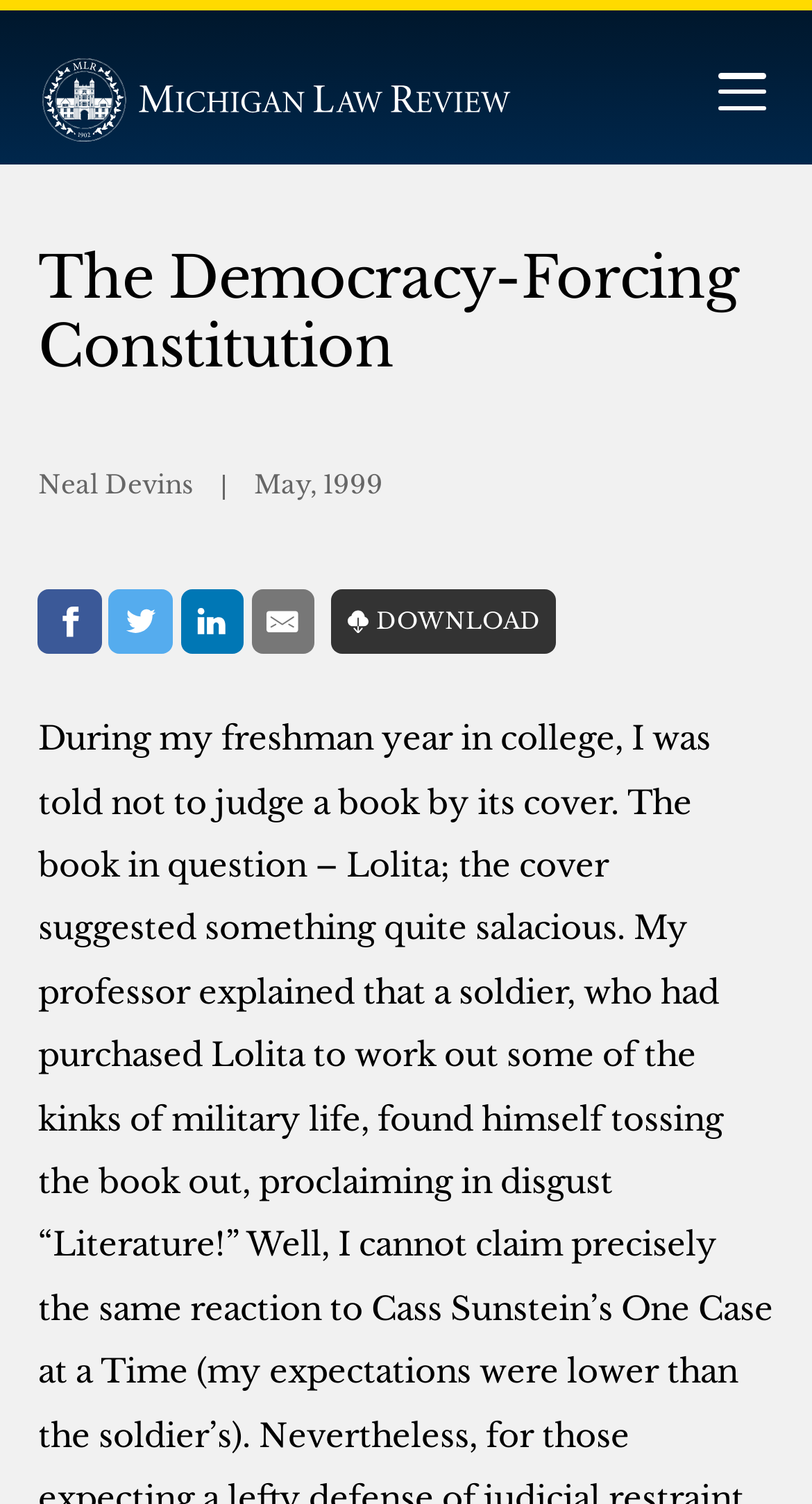What is the name of the law review?
Refer to the image and offer an in-depth and detailed answer to the question.

I found the answer by looking at the top-left corner of the webpage, where there is a link with the text 'Michigan Law Review'.